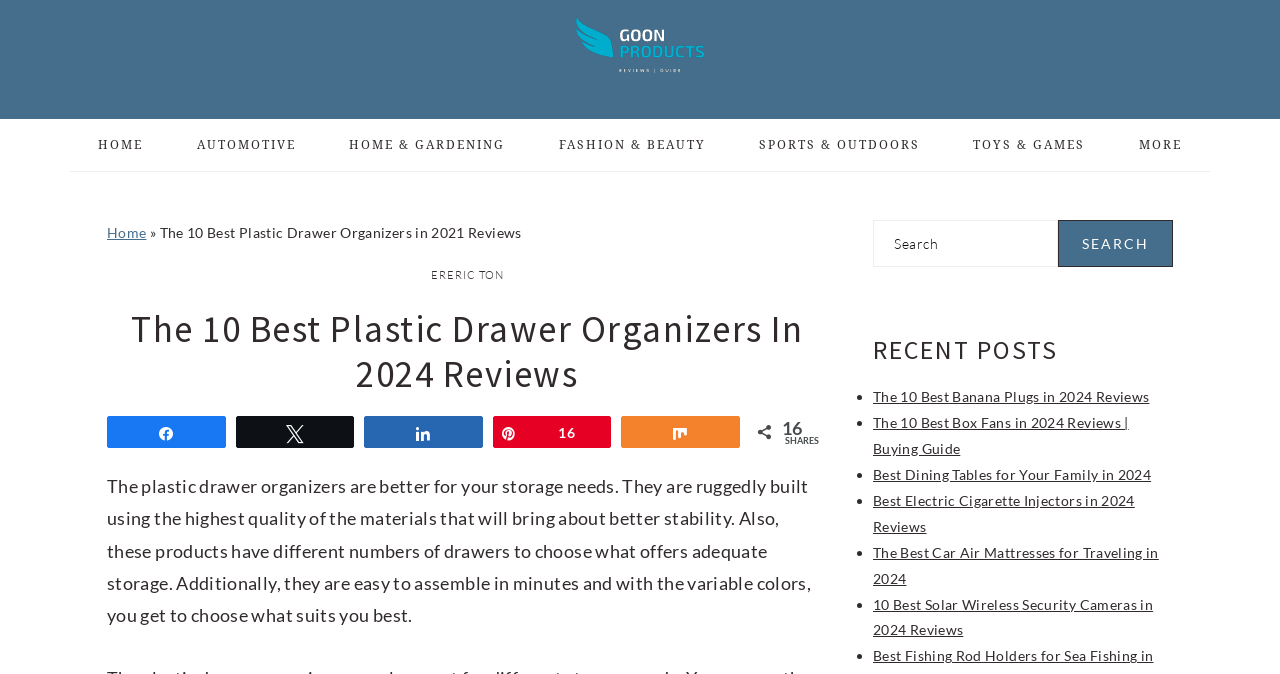Identify the bounding box coordinates of the part that should be clicked to carry out this instruction: "Read the review of the 10 Best Banana Plugs".

[0.682, 0.576, 0.898, 0.601]